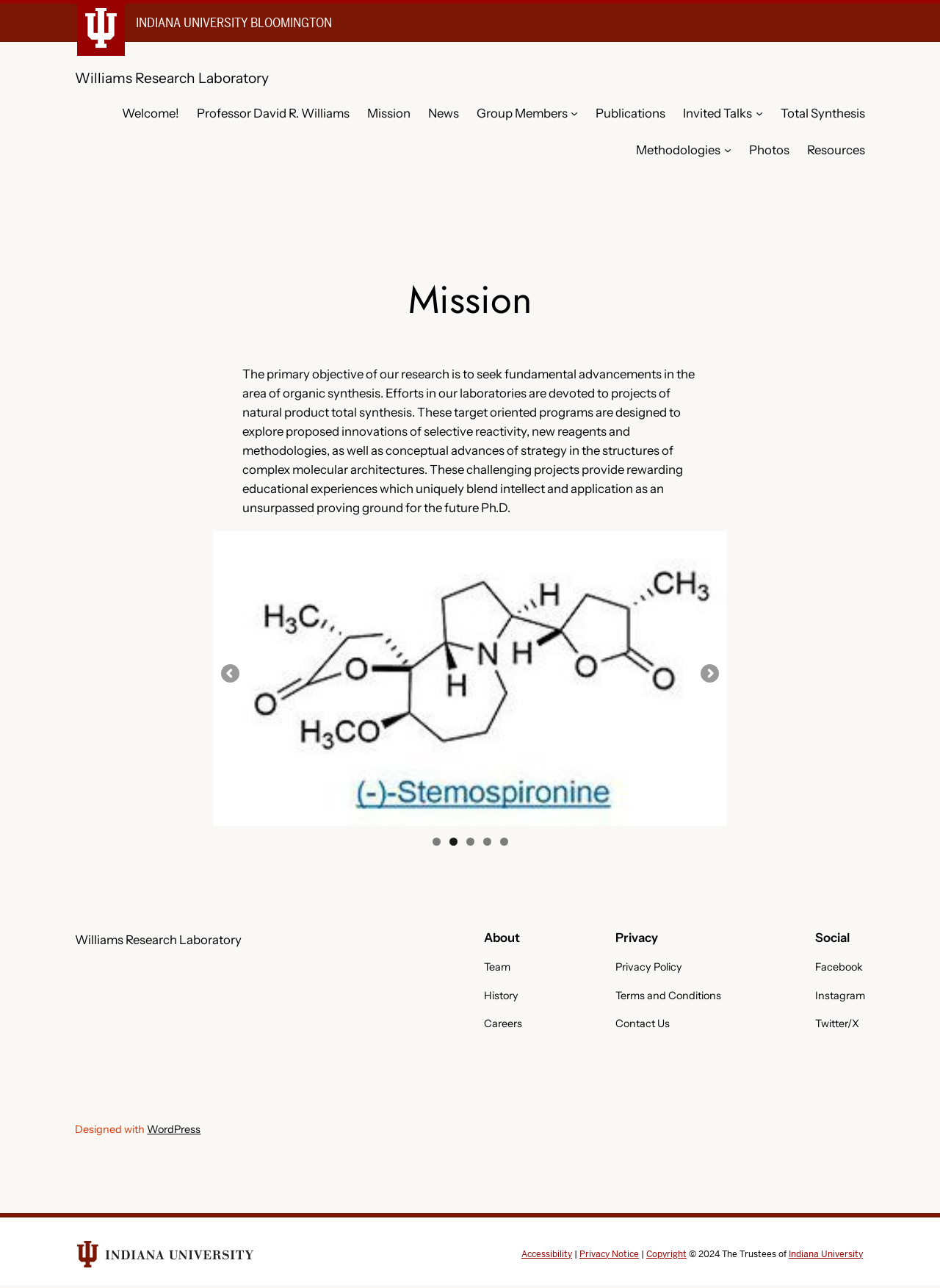Examine the screenshot and answer the question in as much detail as possible: What is the topic of the link 'Methodologies'?

The link 'Methodologies' is likely related to new reagents and methodologies, as it is mentioned in the context of the research objective, which involves exploring innovations of selective reactivity, new reagents and methodologies, as well as conceptual advances of strategy in the structures of complex molecular architectures.